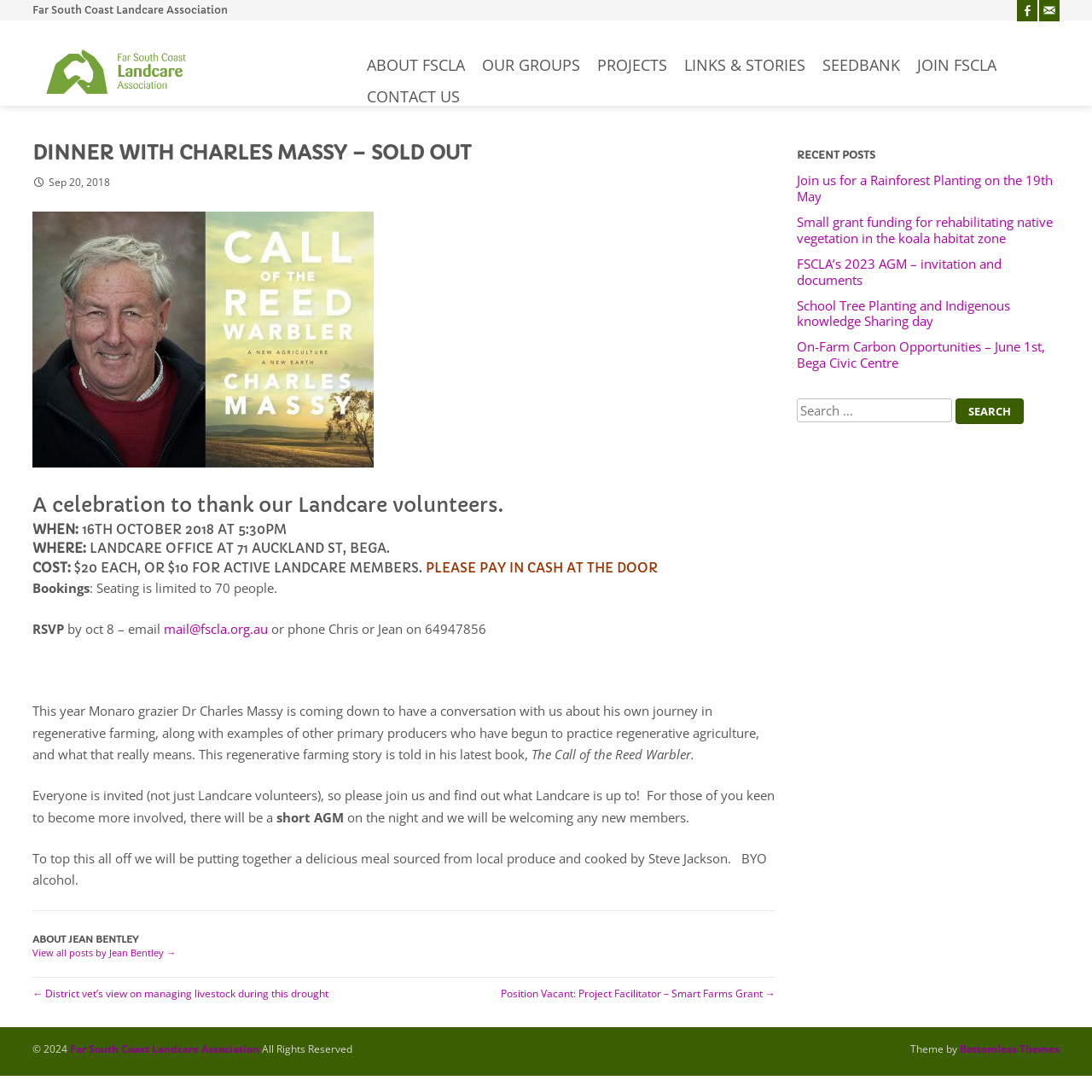Identify the bounding box coordinates of the element that should be clicked to fulfill this task: "Click on ABOUT FSCLA". The coordinates should be provided as four float numbers between 0 and 1, i.e., [left, top, right, bottom].

[0.336, 0.049, 0.425, 0.07]